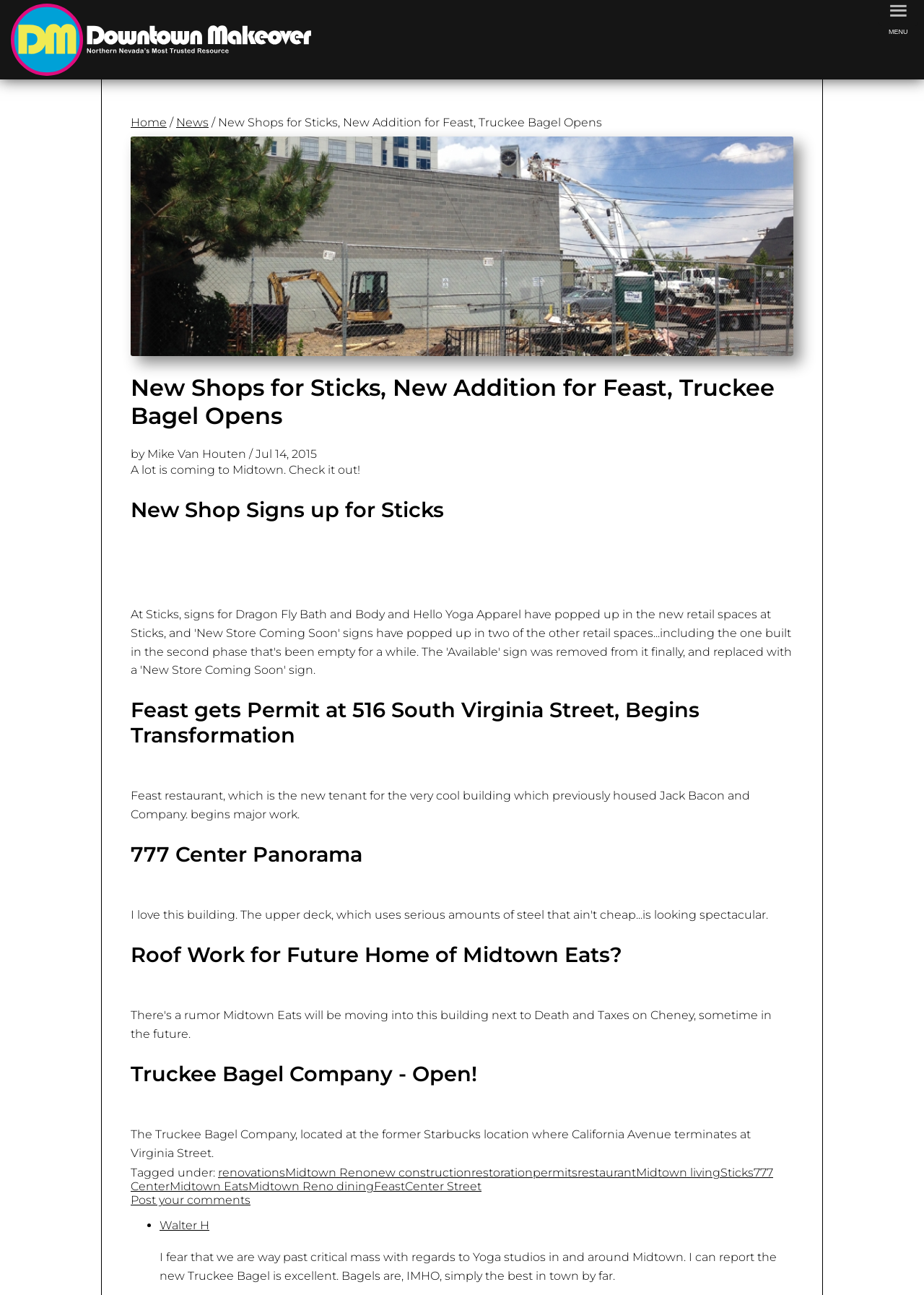Find the bounding box coordinates for the area that should be clicked to accomplish the instruction: "Click the logo".

[0.008, 0.051, 0.34, 0.061]